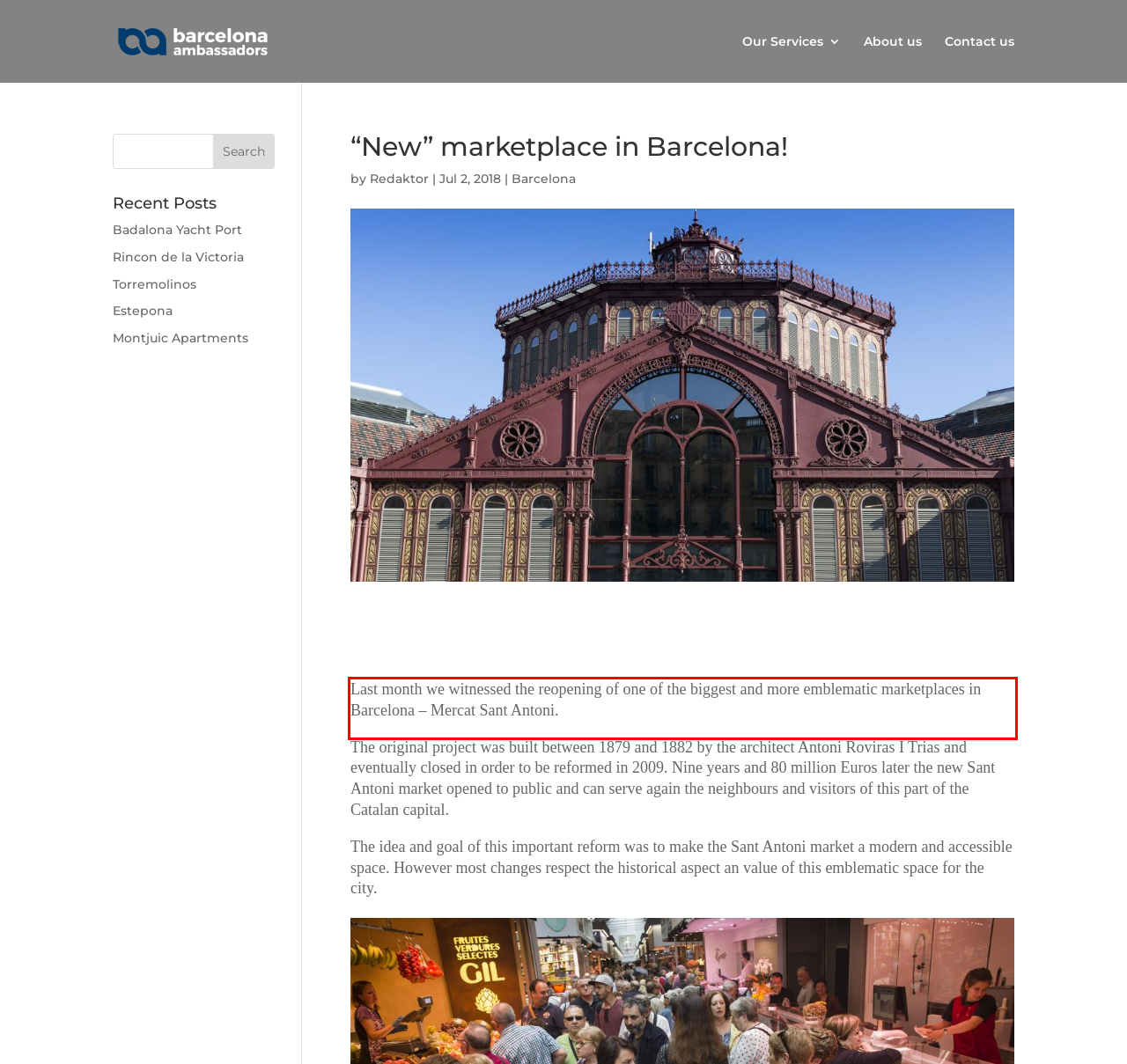Within the screenshot of a webpage, identify the red bounding box and perform OCR to capture the text content it contains.

Last month we witnessed the reopening of one of the biggest and more emblematic marketplaces in Barcelona – Mercat Sant Antoni.